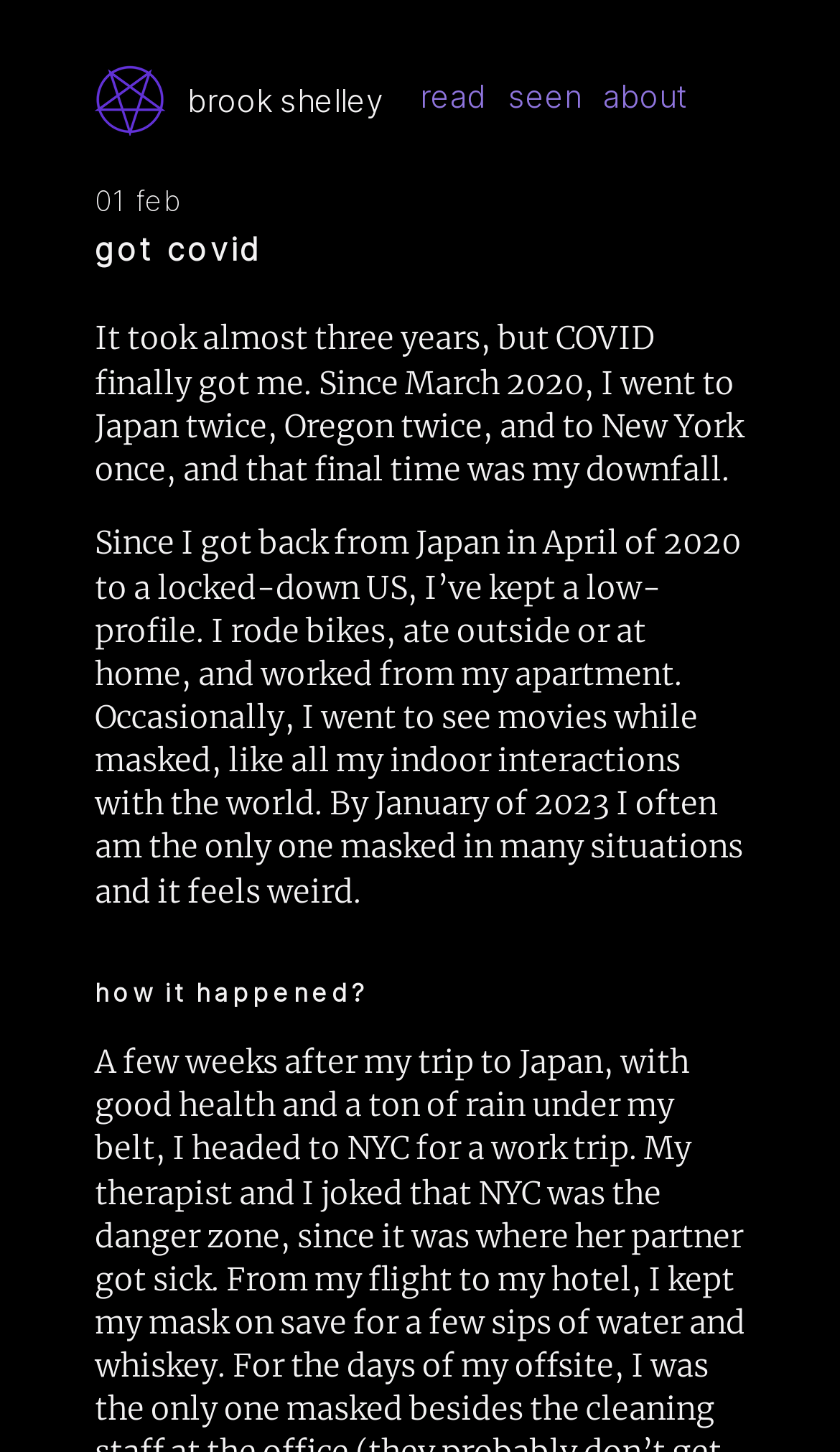Provide a single word or phrase to answer the given question: 
What is the author's usual mode of transportation?

Bikes